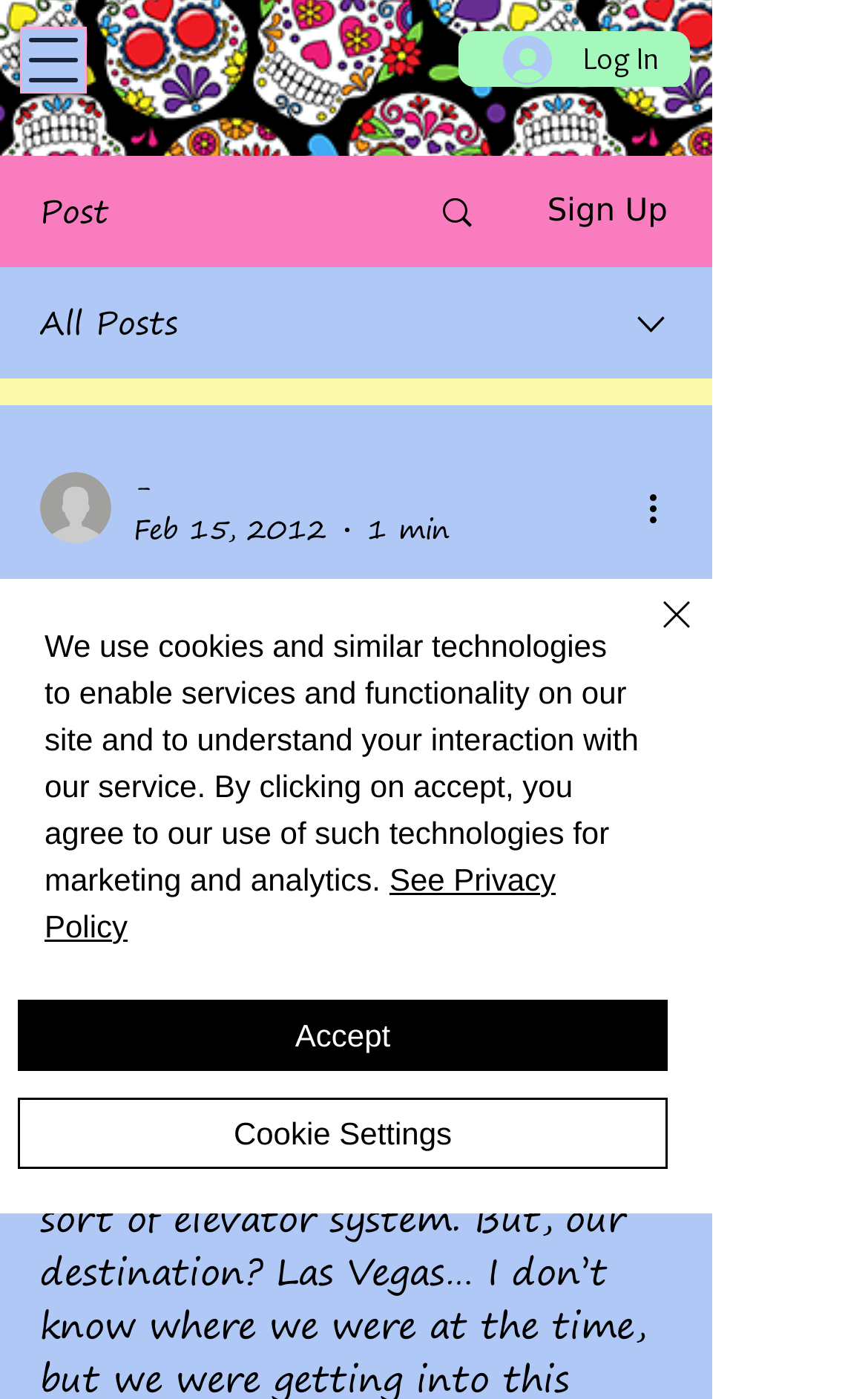Identify the bounding box coordinates of the part that should be clicked to carry out this instruction: "View post".

[0.466, 0.113, 0.589, 0.189]